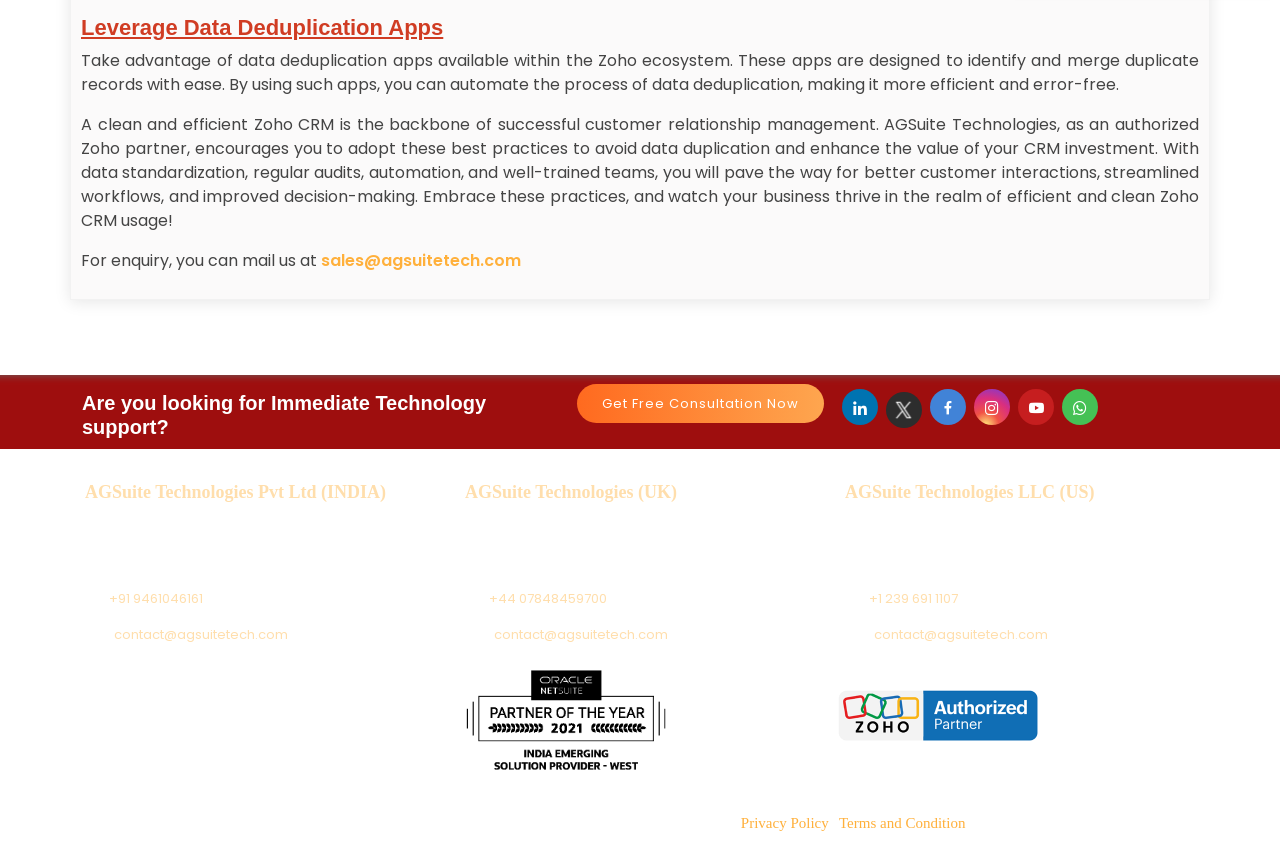Determine the bounding box coordinates of the area to click in order to meet this instruction: "Visit Graphicsvision website".

None